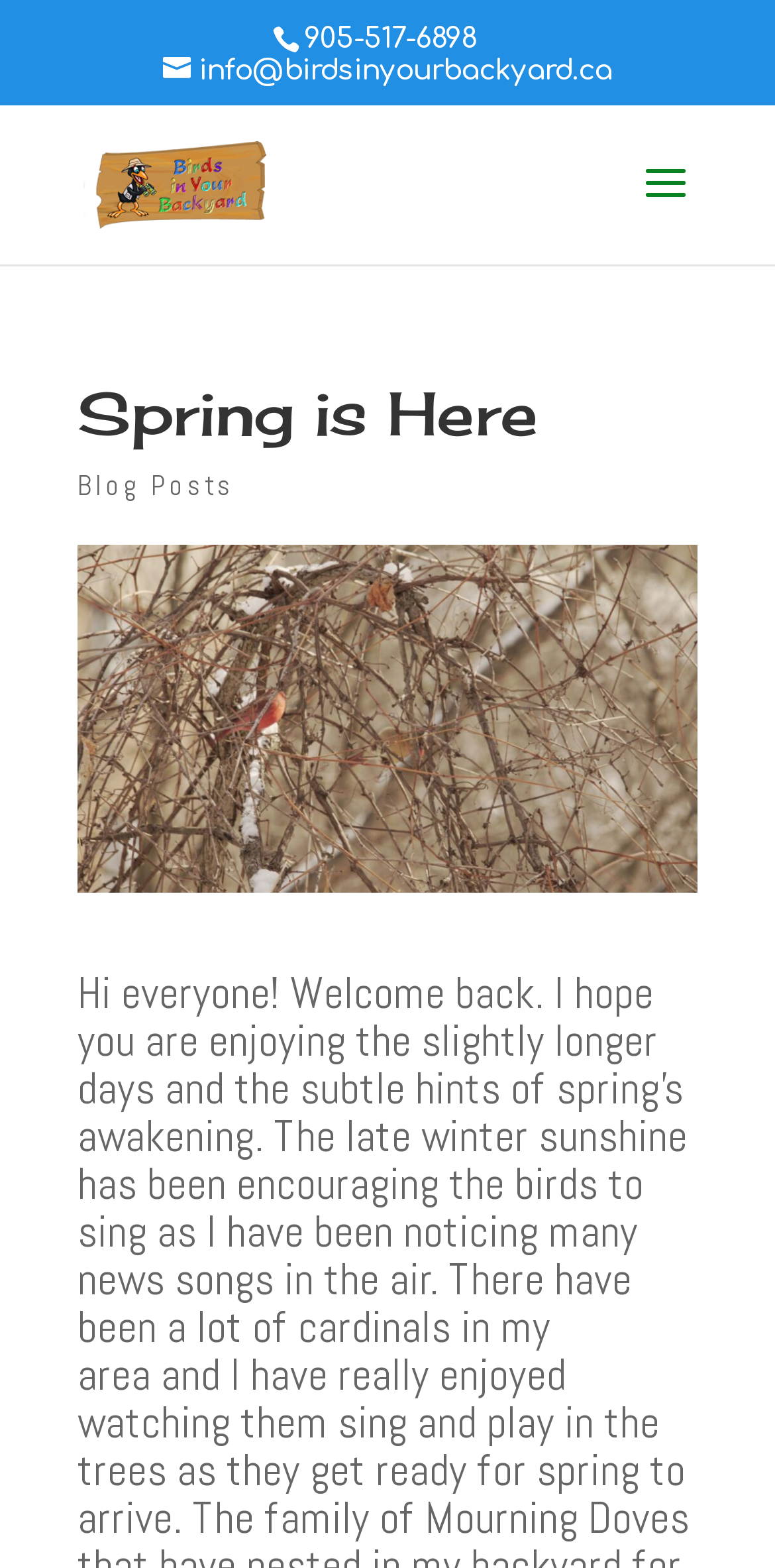Explain in detail what you observe on this webpage.

The webpage is about "Birds In Your Backyard" and has a focus on the arrival of spring. At the top, there is a phone number "905-517-6898" and an email address "info@birdsinyourbackyard.ca" in the form of a link. Below these, there is a logo or icon of "Birds In Your Backyard" accompanied by a link with the same name. 

The main heading "Spring is Here" is prominently displayed in the middle of the page. Underneath, there is a link to "Blog Posts". The main content of the page is a series of paragraphs that discuss the arrival of spring and the behavior of birds during this time. The text describes the longer days, the singing of birds, and the presence of cardinals in the area. The author of the text seems to be enthusiastic about the arrival of spring and the activities of the birds.